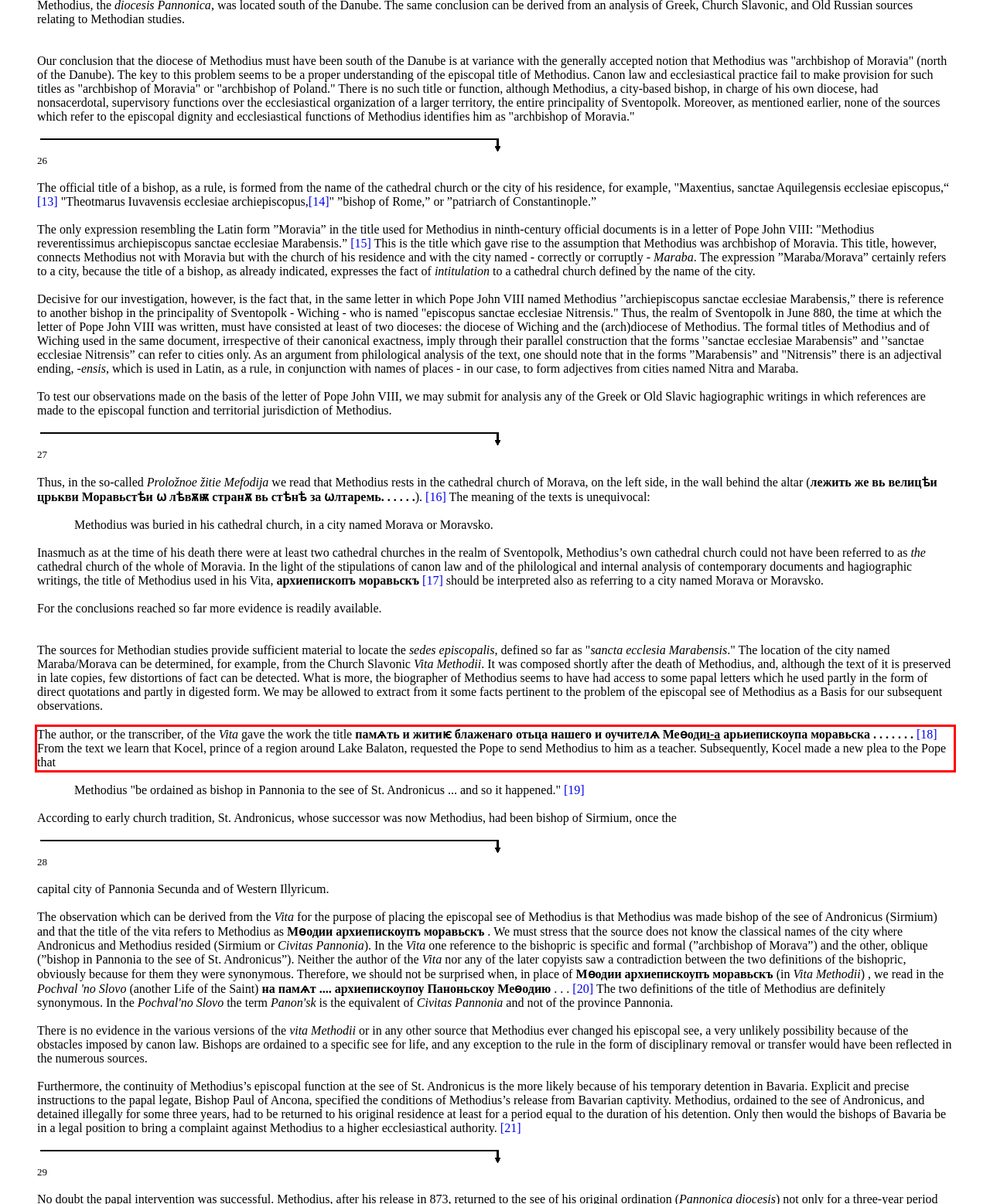You have a webpage screenshot with a red rectangle surrounding a UI element. Extract the text content from within this red bounding box.

The author, or the transcriber, of the Vita gave the work the title памѧть и житиѥ блаженаго отьца нашего и оучителѧ Меѳодиı-а арьиепискоупа моравьска . . . . . . . [18] From the text we learn that Kocel, prince of a region around Lake Balaton, requested the Pope to send Methodius to him as a teacher. Subsequently, Kocel made a new plea to the Pope that